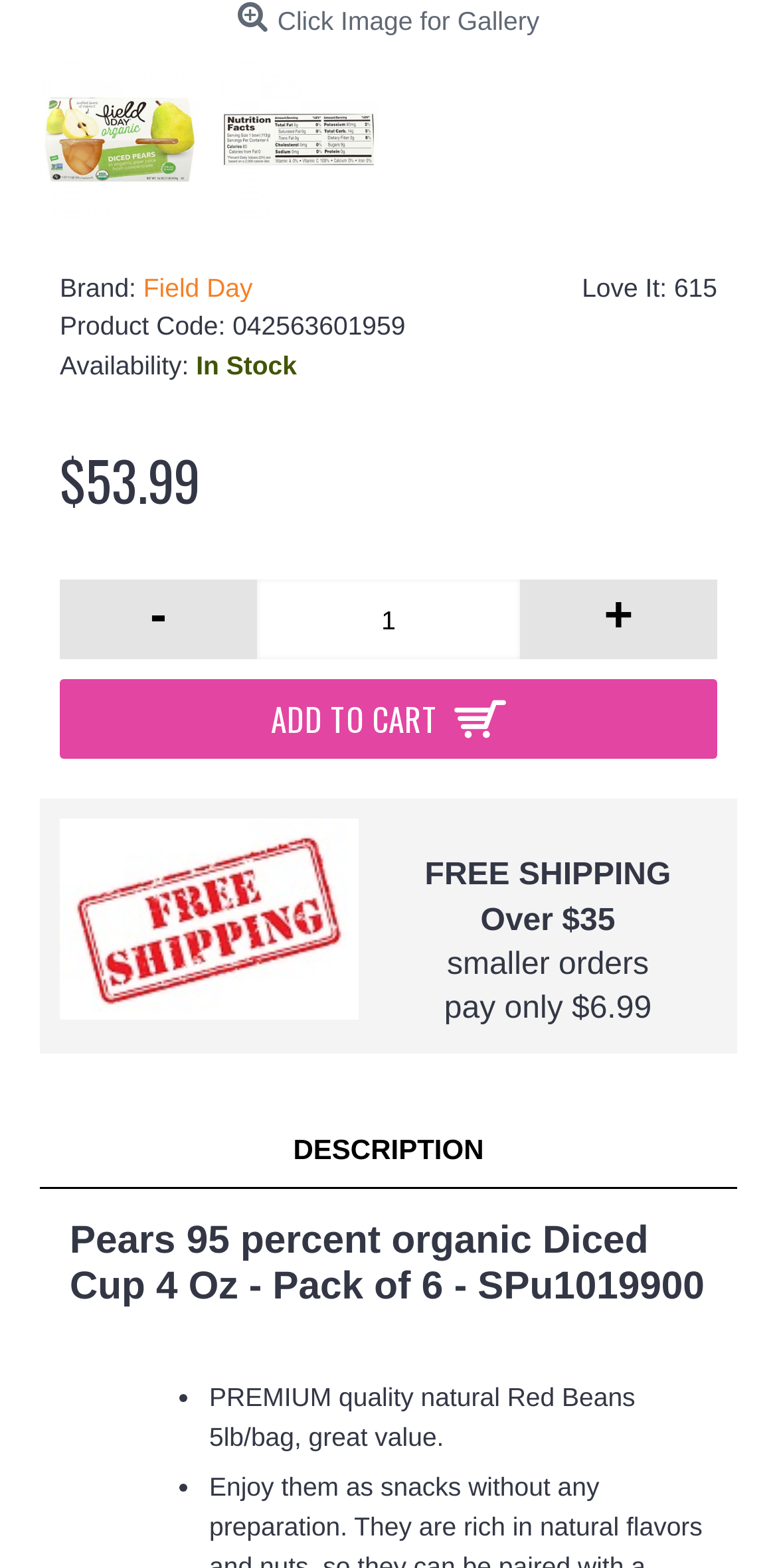What is the price of the product?
Could you give a comprehensive explanation in response to this question?

The price of the product can be found in the static text element with the text '$53.99' which is located below the 'Availability:' label.